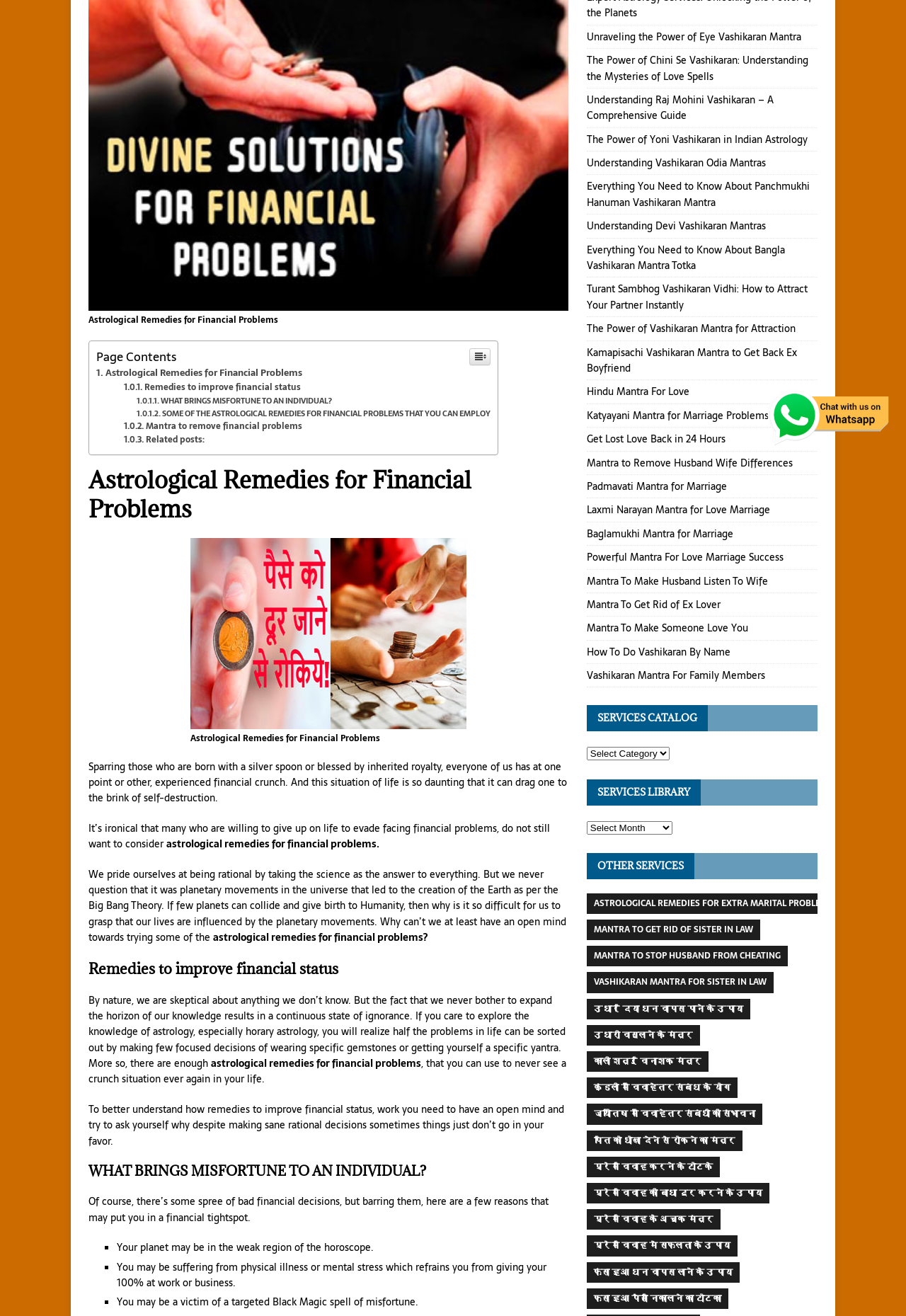Identify the bounding box coordinates for the UI element described by the following text: "Related posts:". Provide the coordinates as four float numbers between 0 and 1, in the format [left, top, right, bottom].

[0.137, 0.329, 0.226, 0.34]